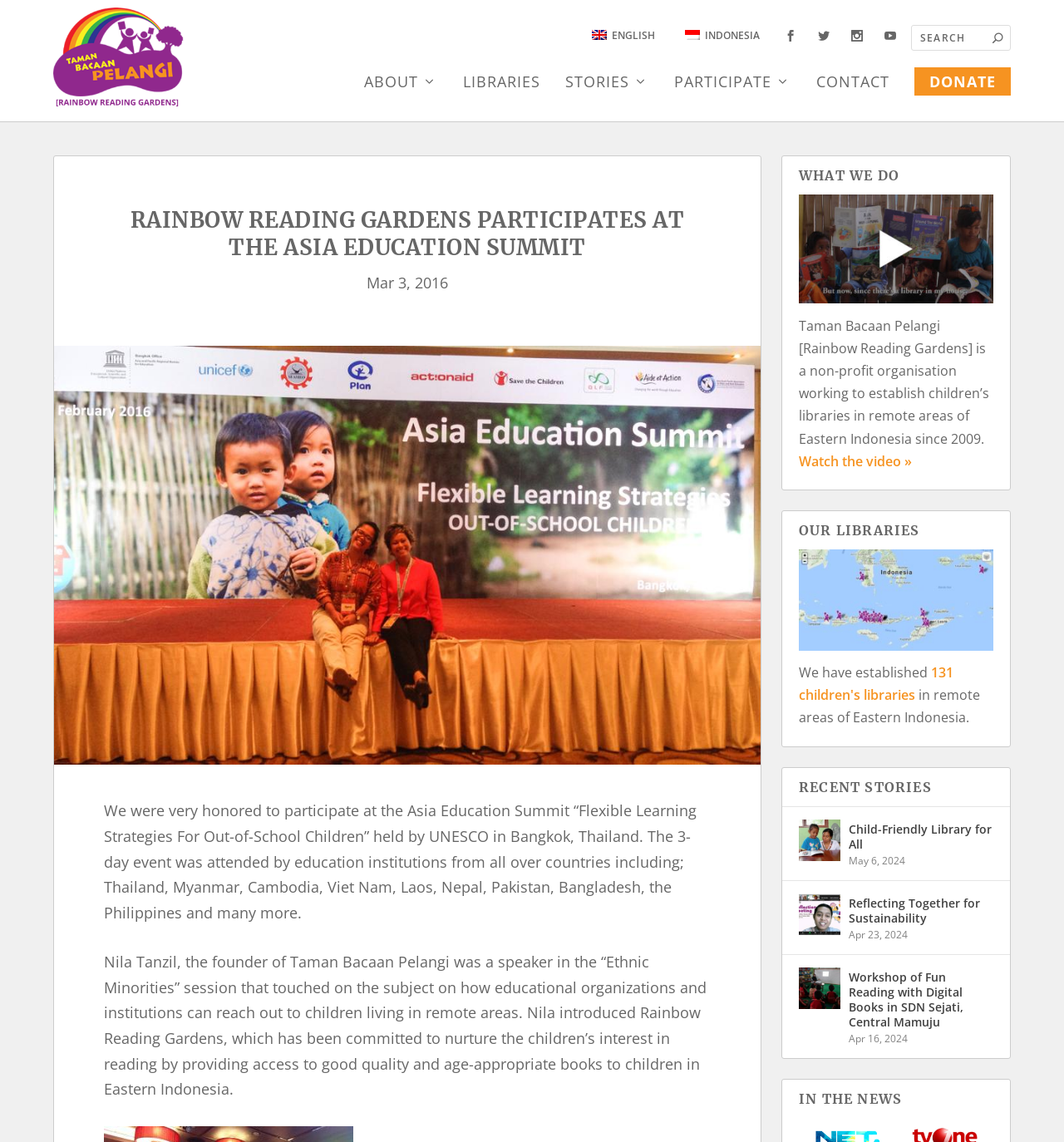Determine the primary headline of the webpage.

RAINBOW READING GARDENS PARTICIPATES AT THE ASIA EDUCATION SUMMIT